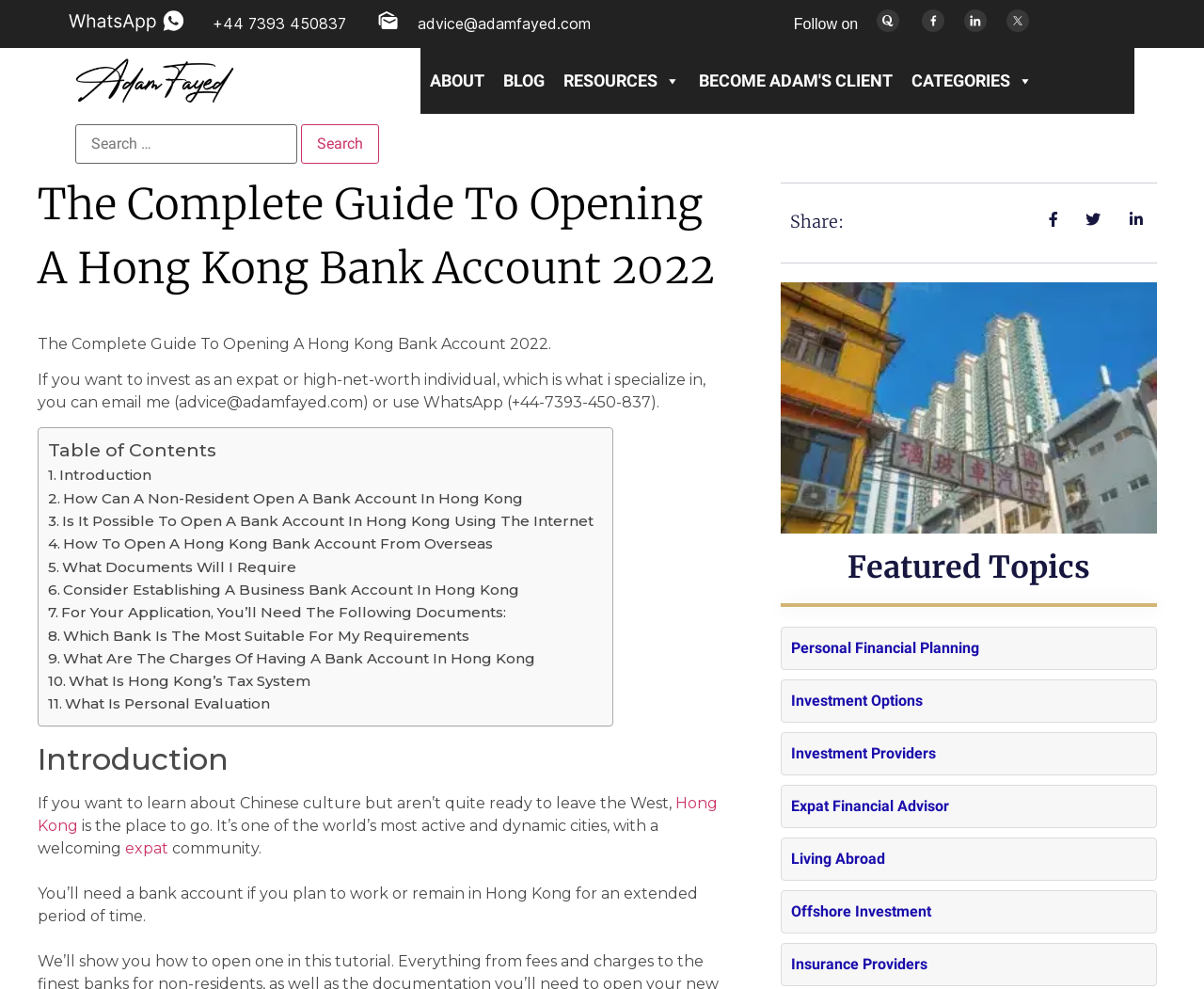Determine the bounding box coordinates of the element that should be clicked to execute the following command: "Contact Adam via WhatsApp".

[0.177, 0.014, 0.288, 0.033]